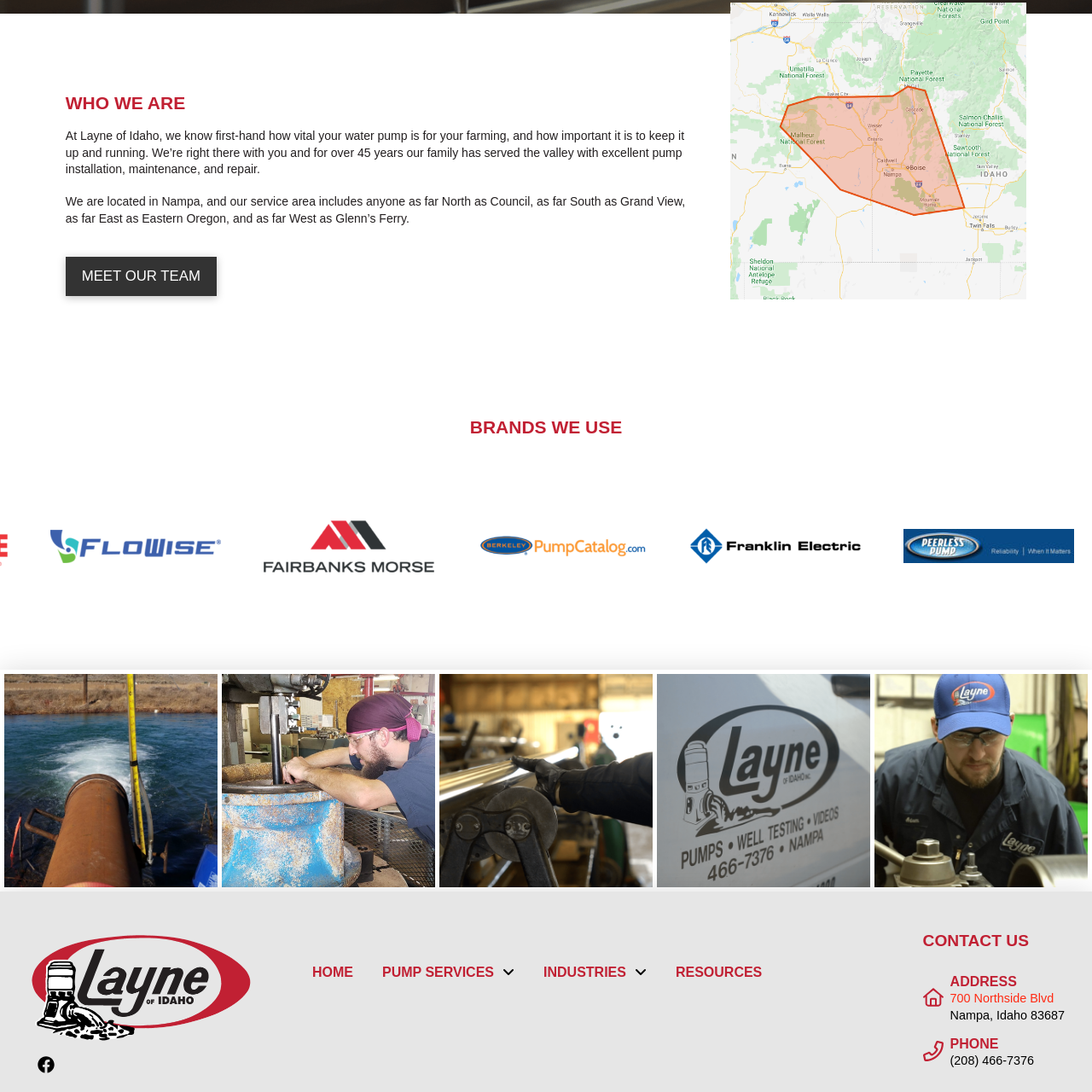Describe in detail what is depicted in the image enclosed by the red lines.

The image features a representation related to the services provided by Layne of Idaho, highlighting their expertise in water pump solutions for agricultural needs. The background context suggests that the company has been a reliable partner for over 45 years, focusing on the installation, maintenance, and repair of water pumps crucial for farming operations in Southern Idaho. This visual serves to reinforce Layne's commitment to quality service and their integral role in supporting local farmers within the Greater Boise area and beyond.